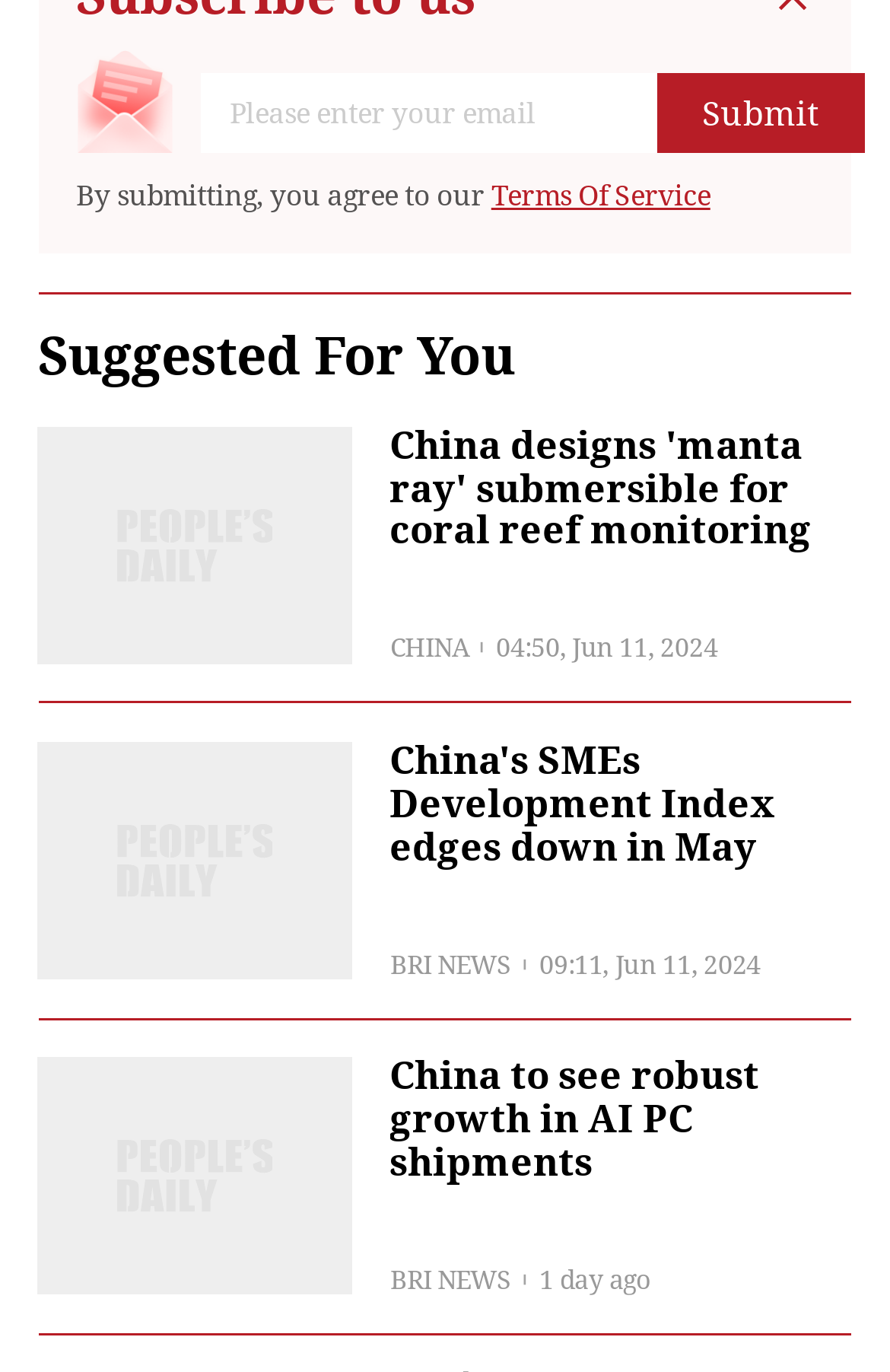Can you give a comprehensive explanation to the question given the content of the image?
What is the time mentioned in the news?

The news article mentions a specific time '04:50, Jun 11, 2024', which is likely the time when the news was published or when the event took place.